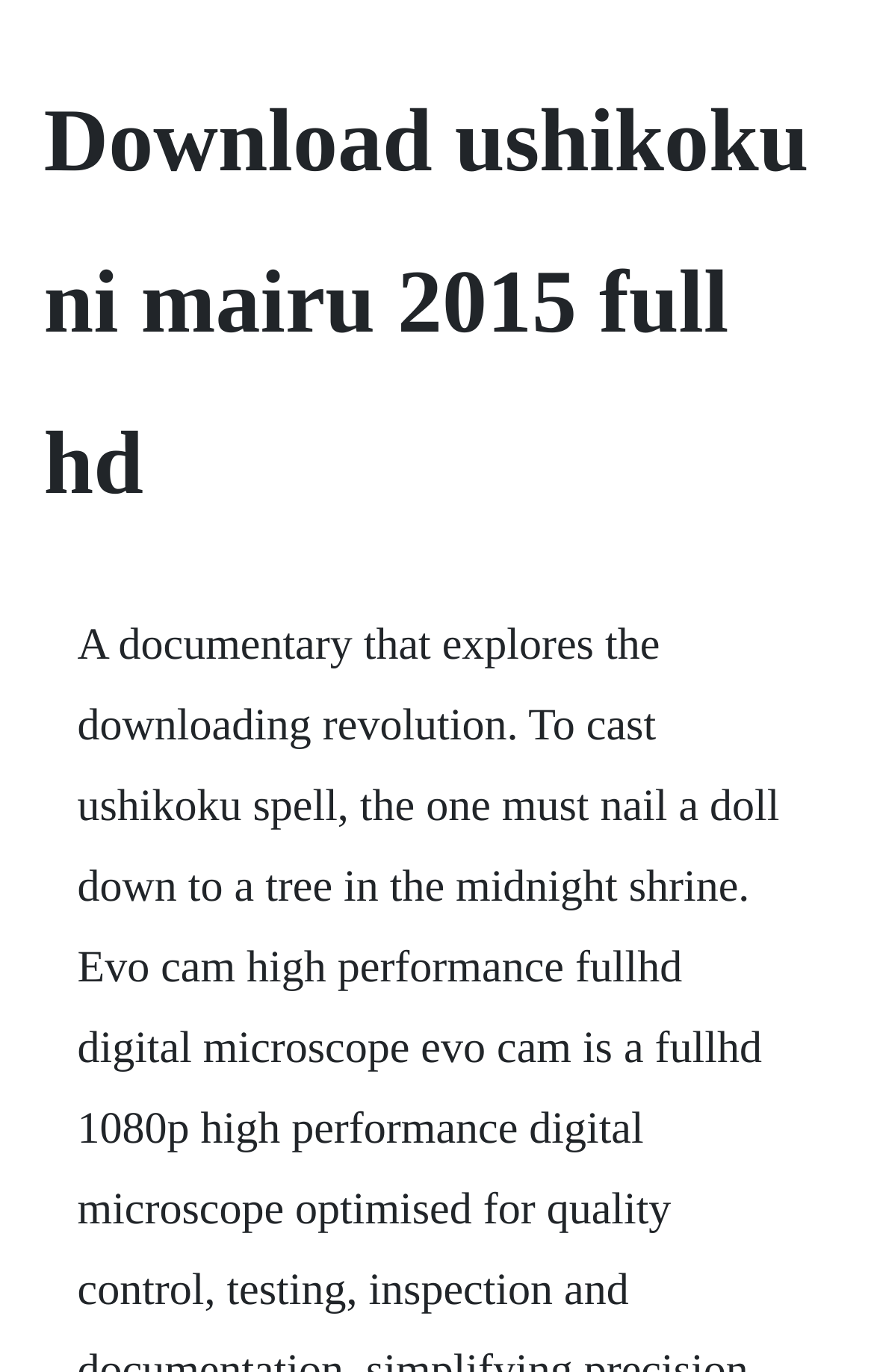Identify and provide the text of the main header on the webpage.

Download ushikoku ni mairu 2015 full hd